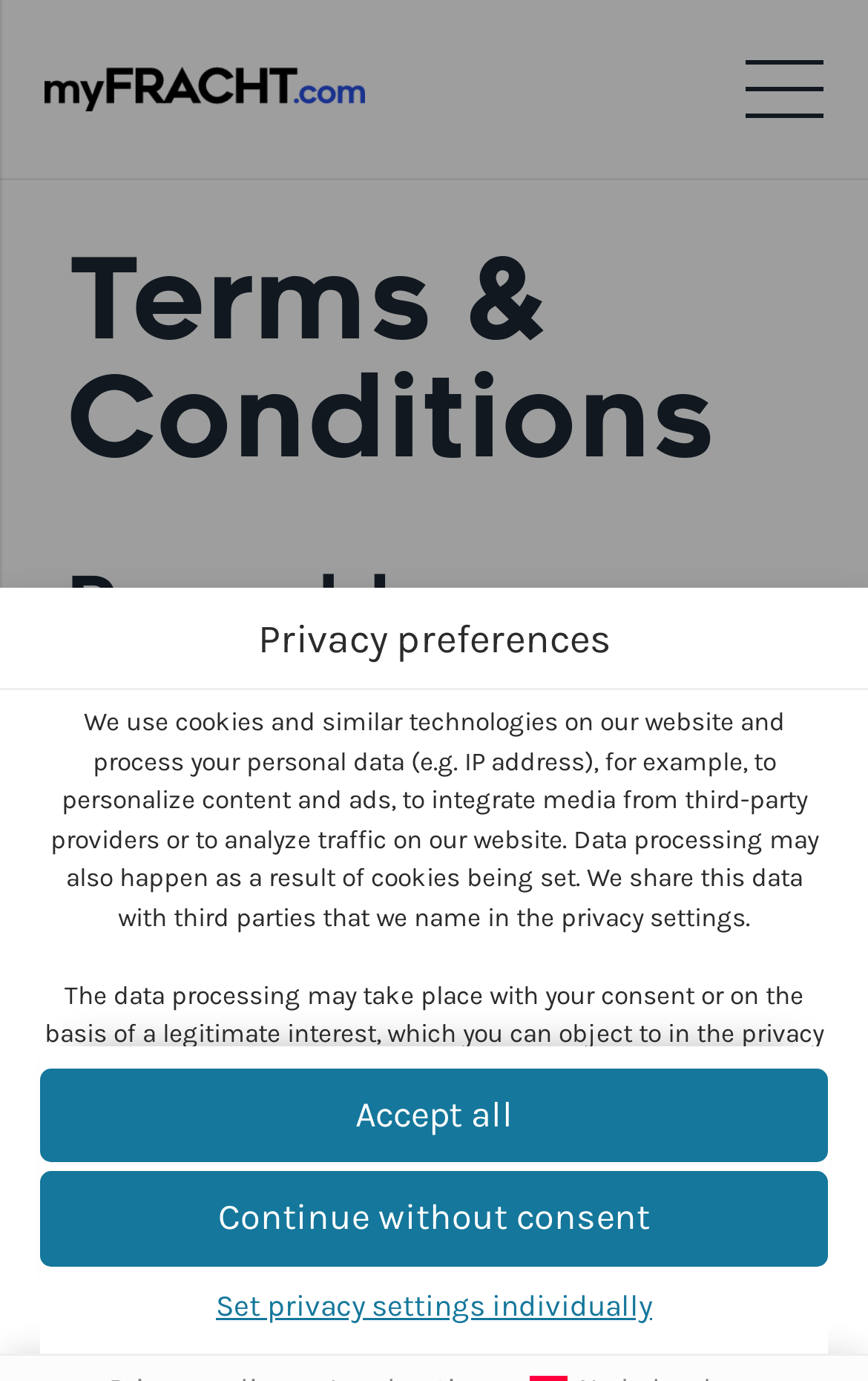Answer the question below in one word or phrase:
What is the consequence of not consenting to data processing?

Cannot view content